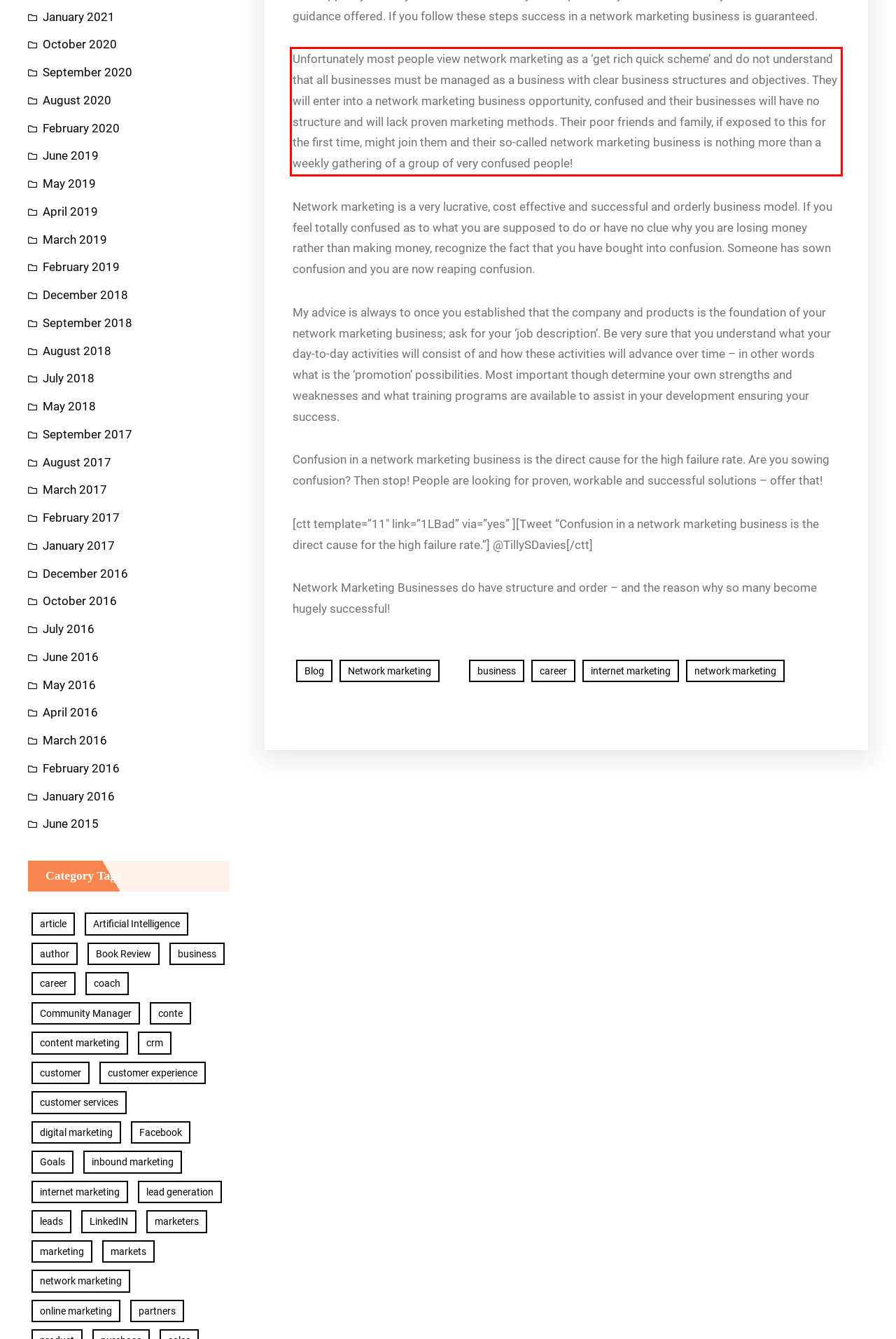Given a webpage screenshot, identify the text inside the red bounding box using OCR and extract it.

Unfortunately most people view network marketing as a ‘get rich quick scheme’ and do not understand that all businesses must be managed as a business with clear business structures and objectives. They will enter into a network marketing business opportunity, confused and their businesses will have no structure and will lack proven marketing methods. Their poor friends and family, if exposed to this for the first time, might join them and their so-called network marketing business is nothing more than a weekly gathering of a group of very confused people!